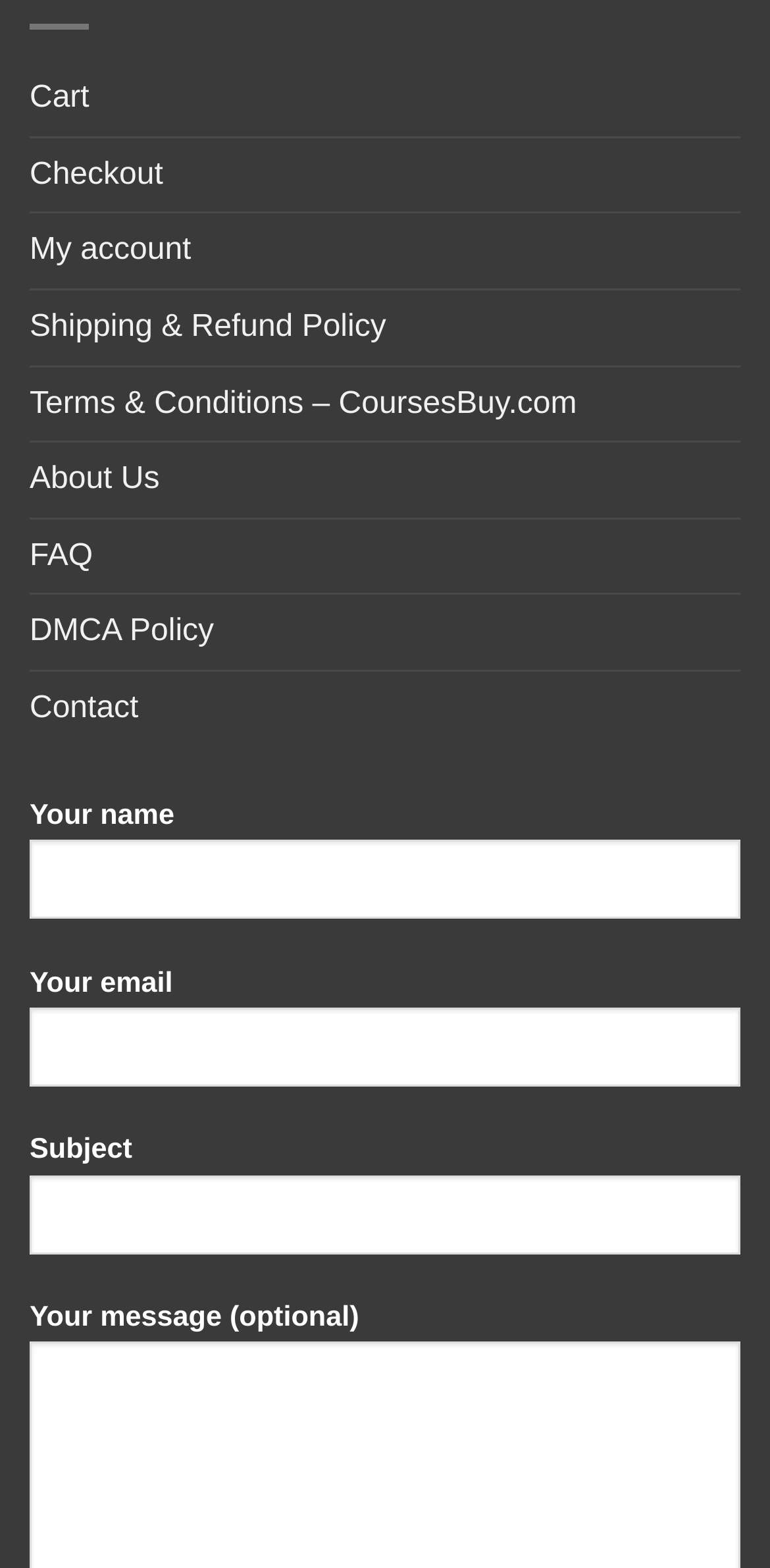Please locate the bounding box coordinates of the element that should be clicked to complete the given instruction: "Click on Contact".

[0.038, 0.428, 0.18, 0.476]